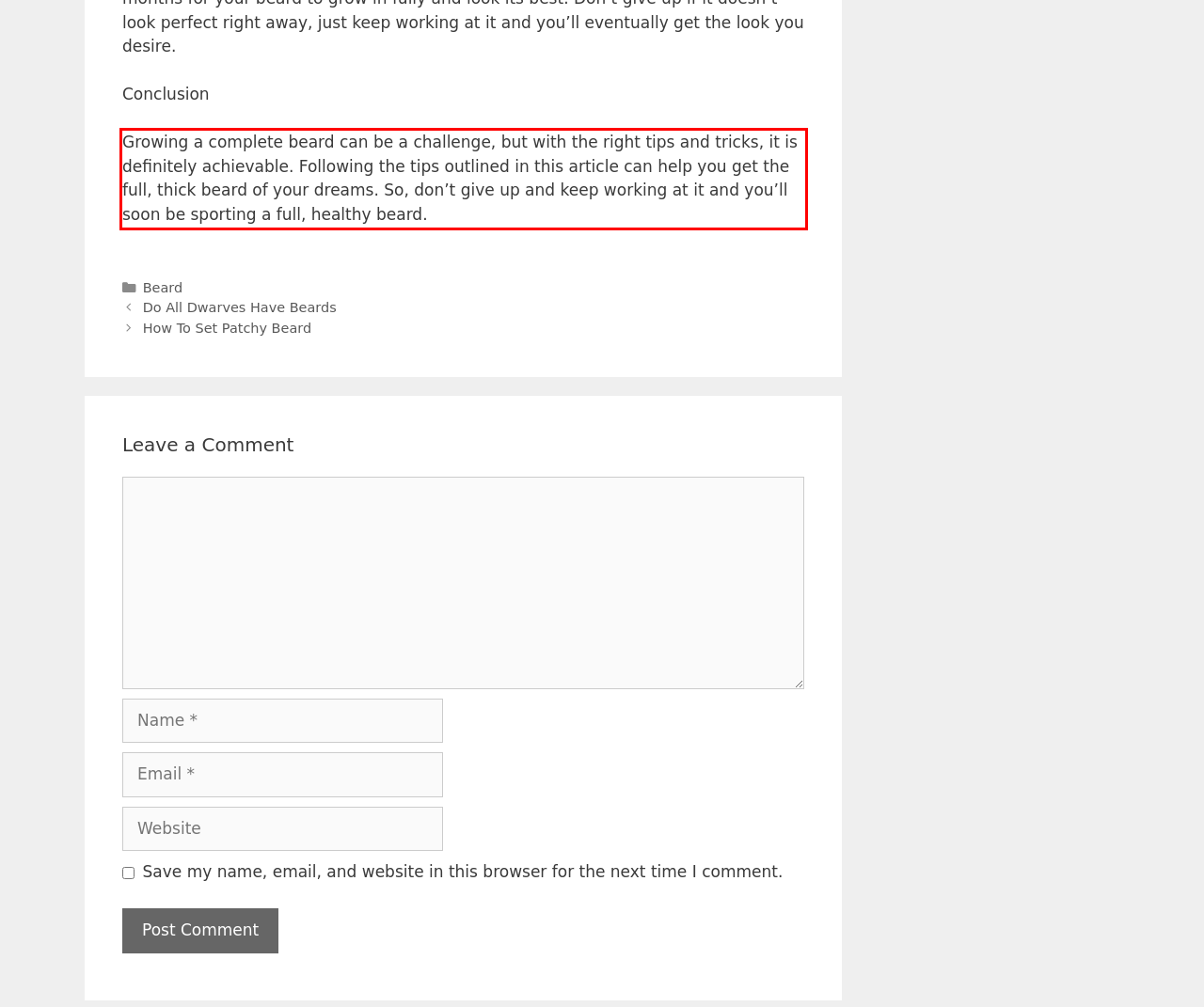Given a webpage screenshot with a red bounding box, perform OCR to read and deliver the text enclosed by the red bounding box.

Growing a complete beard can be a challenge, but with the right tips and tricks, it is definitely achievable. Following the tips outlined in this article can help you get the full, thick beard of your dreams. So, don’t give up and keep working at it and you’ll soon be sporting a full, healthy beard.